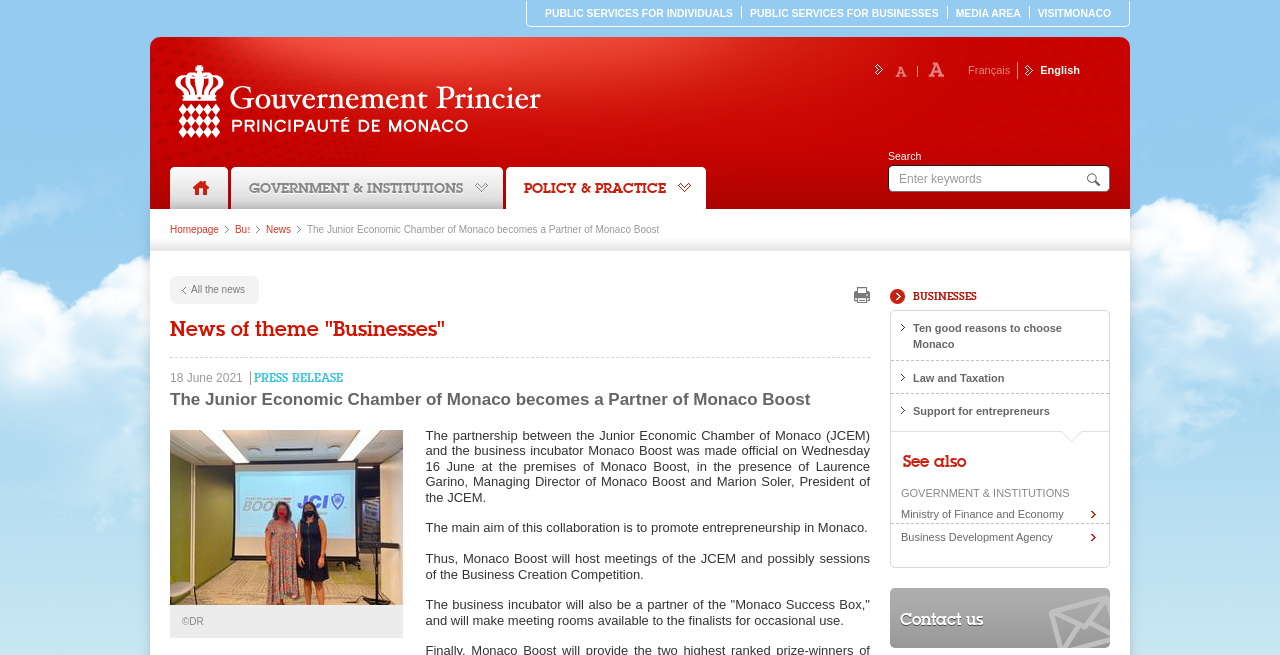What is the language of the webpage?
Please give a detailed answer to the question using the information shown in the image.

I found the answer by looking at the language options available on the webpage, specifically the links 'Français' and 'English' which suggest that the webpage is currently in English.